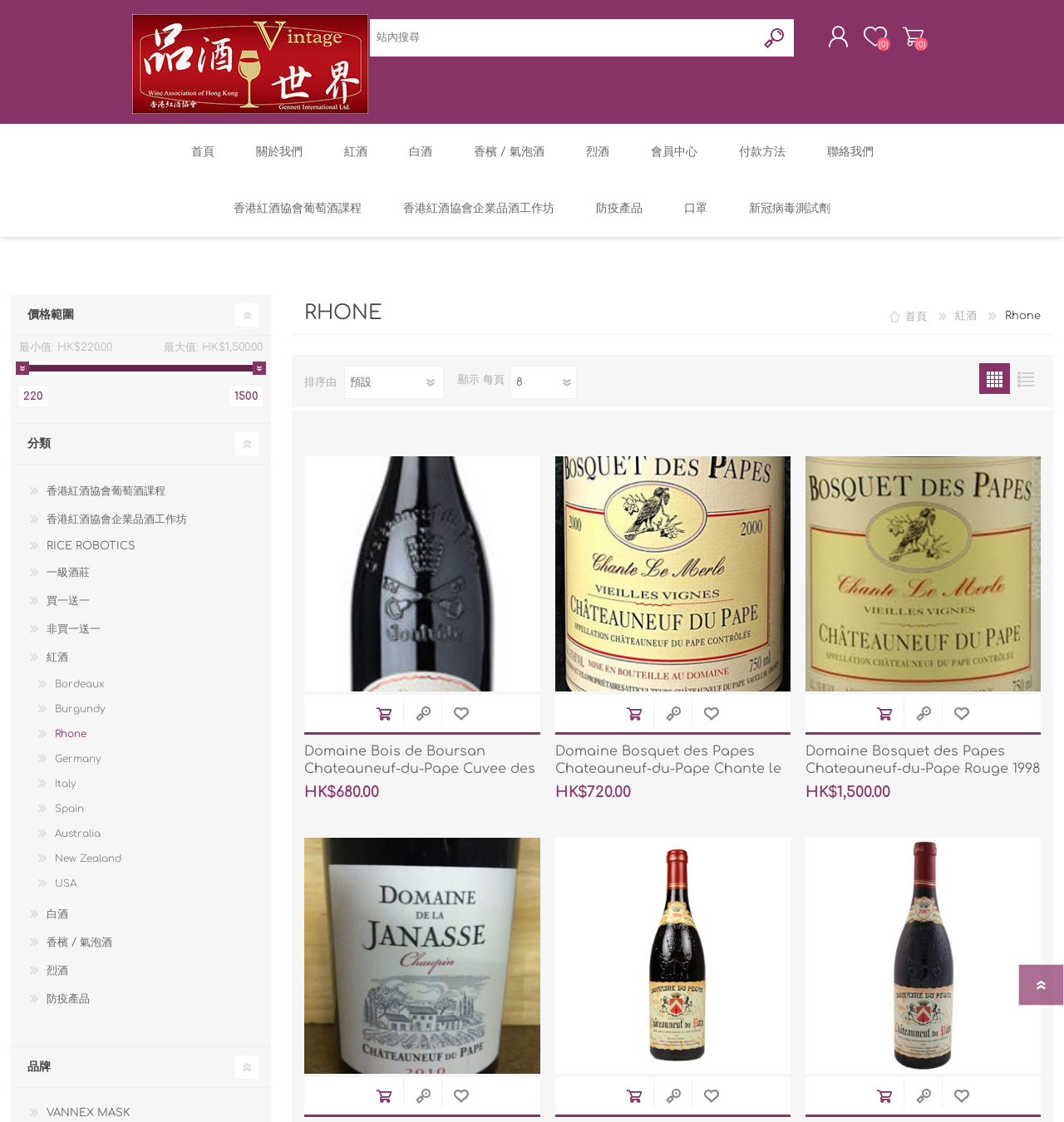Please specify the bounding box coordinates of the element that should be clicked to execute the given instruction: 'View more products'. Ensure the coordinates are four float numbers between 0 and 1, expressed as [left, top, right, bottom].

[0.949, 0.382, 0.978, 0.41]